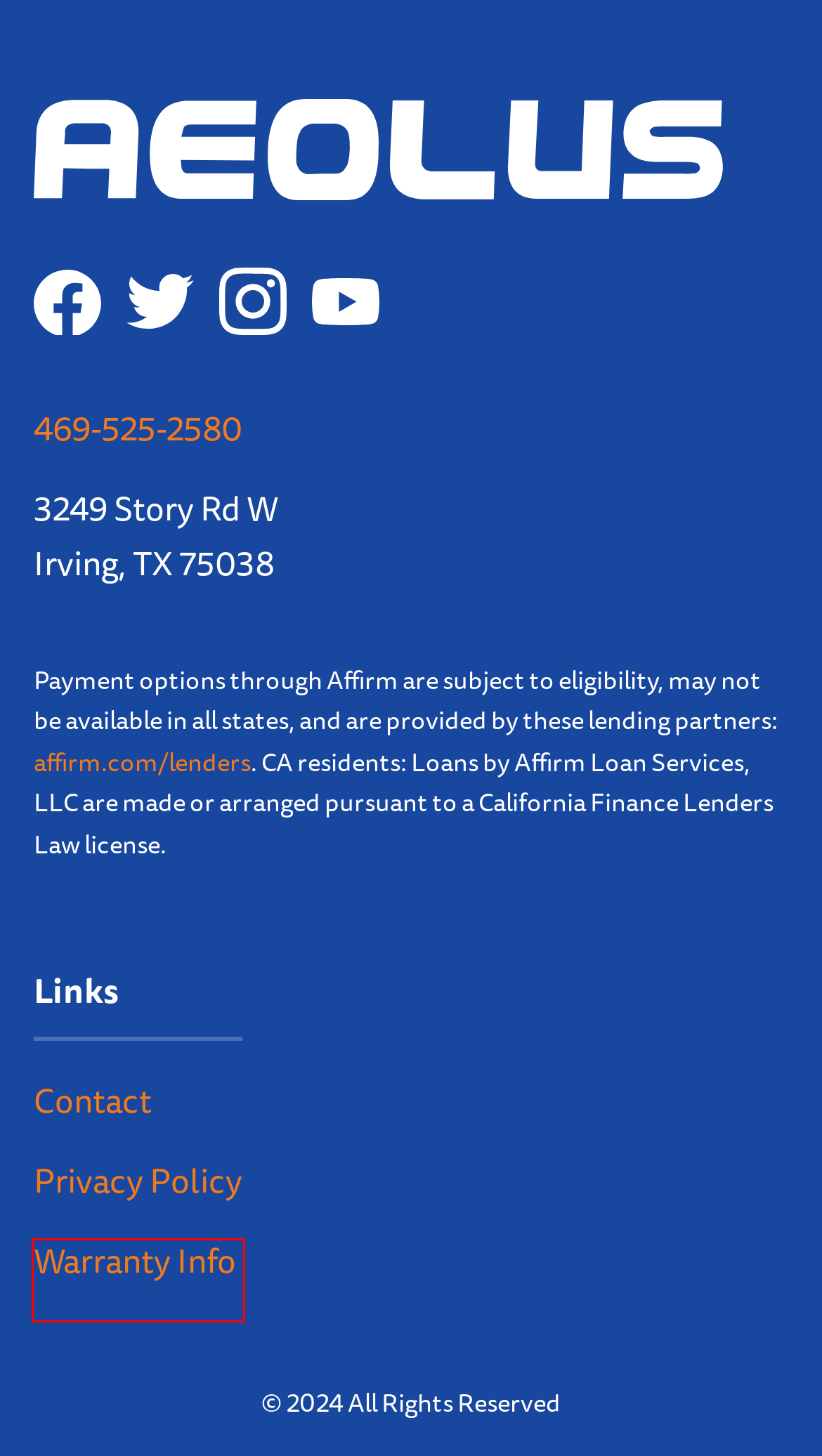You have a screenshot of a webpage with a red bounding box around a UI element. Determine which webpage description best matches the new webpage that results from clicking the element in the bounding box. Here are the candidates:
A. Oxygen Concentrators | Aeolus Pet
B. Pet Grooming Organizers | Aeolus Pet
C. Pet Dryers | Shop Quality Pet Hair Grooming Dryers Online | Aeolus Pet
D. Pet Grooming Supplies | Aeolus Pet
E. Aeolus Pet | Warranty
F. Trainings | Aeolus Pet
G. Aeolus Pet | Privacy Policy
H. Neonatal Phlegm Suckage Machine | Aeolus Pet

E